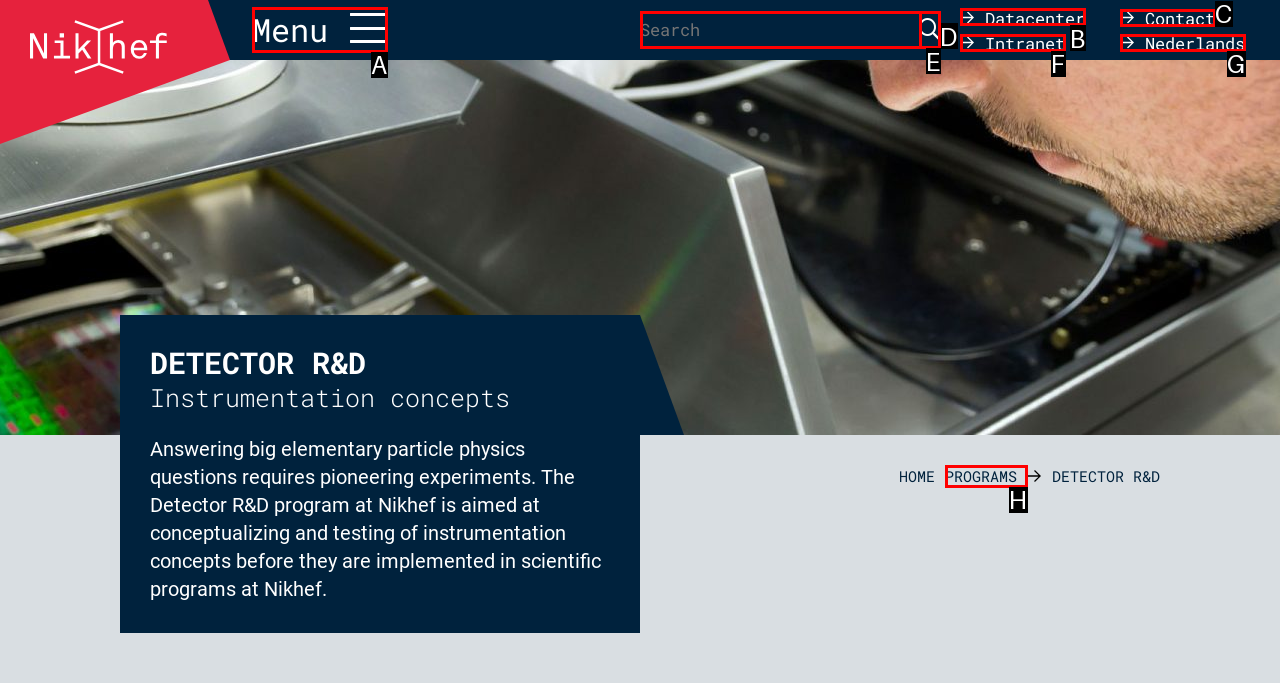To execute the task: Go to Datacenter, which one of the highlighted HTML elements should be clicked? Answer with the option's letter from the choices provided.

B